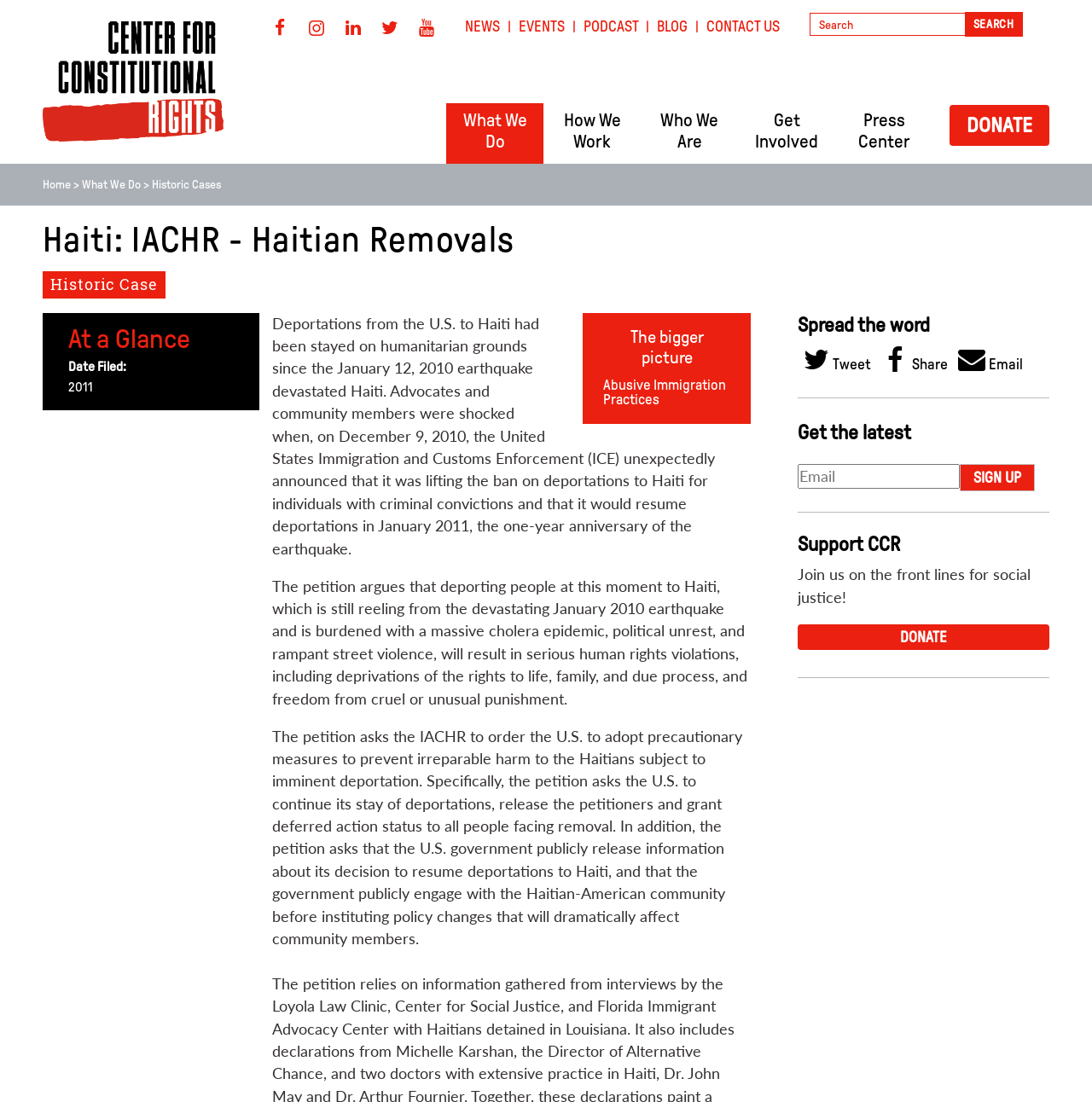Locate the bounding box of the UI element described by: "Center for Constitutional Rights" in the given webpage screenshot.

[0.039, 0.124, 0.052, 0.906]